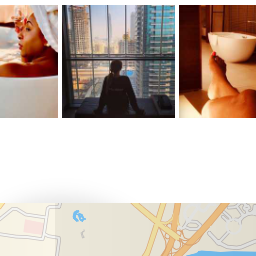Offer a detailed explanation of what is depicted in the image.

The image showcases a serene and luxurious experience at The St. Regis Downtown Dubai, featuring three distinct snapshots. 

On the left, a guest enjoys a relaxing bath, enveloped in a calming atmosphere, while adorned with a shower cap, perhaps indulging in some self-care after a day of exploration. The middle image captures a moment of tranquility as another guest sits quietly, gazing out at the stunning city view through a large window, embodying a sense of peace amidst the urban landscape. The rightmost photo presents a close-up of a foot resting beside a stylish bathtub, suggesting an inviting ambiance that encourages relaxation and indulgence.

Together, these images highlight the rejuvenating and luxurious experience offered at the hotel, perfect for guests seeking both relaxation and spectacular views in the heart of Dubai.